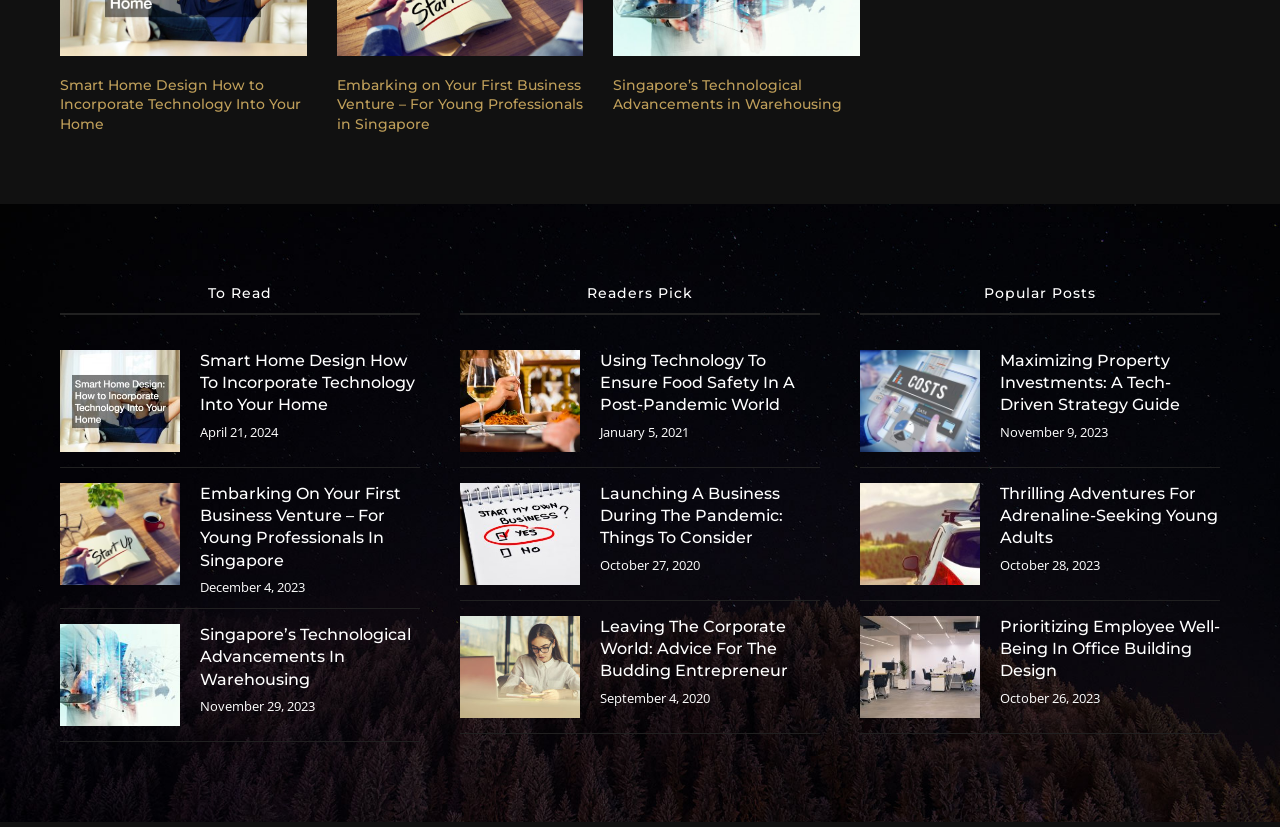What is the date of the article 'Embarking On Your First Business Venture – For Young Professionals In Singapore'?
With the help of the image, please provide a detailed response to the question.

The article 'Embarking On Your First Business Venture – For Young Professionals In Singapore' has a StaticText element with the text 'December 4, 2023', which indicates the date of the article.